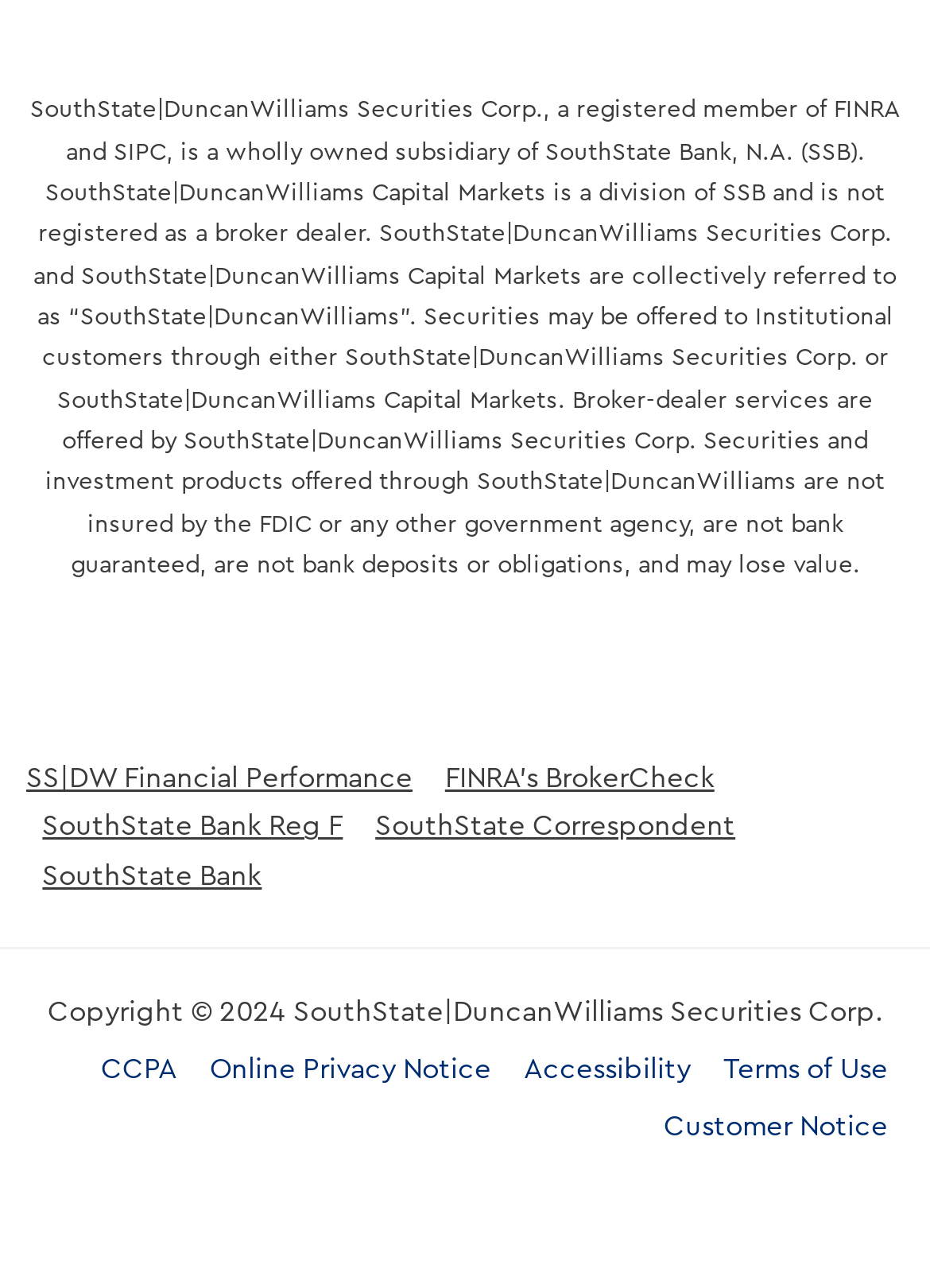Find the bounding box coordinates of the clickable area that will achieve the following instruction: "View SS|DW Financial Performance".

[0.028, 0.593, 0.444, 0.615]